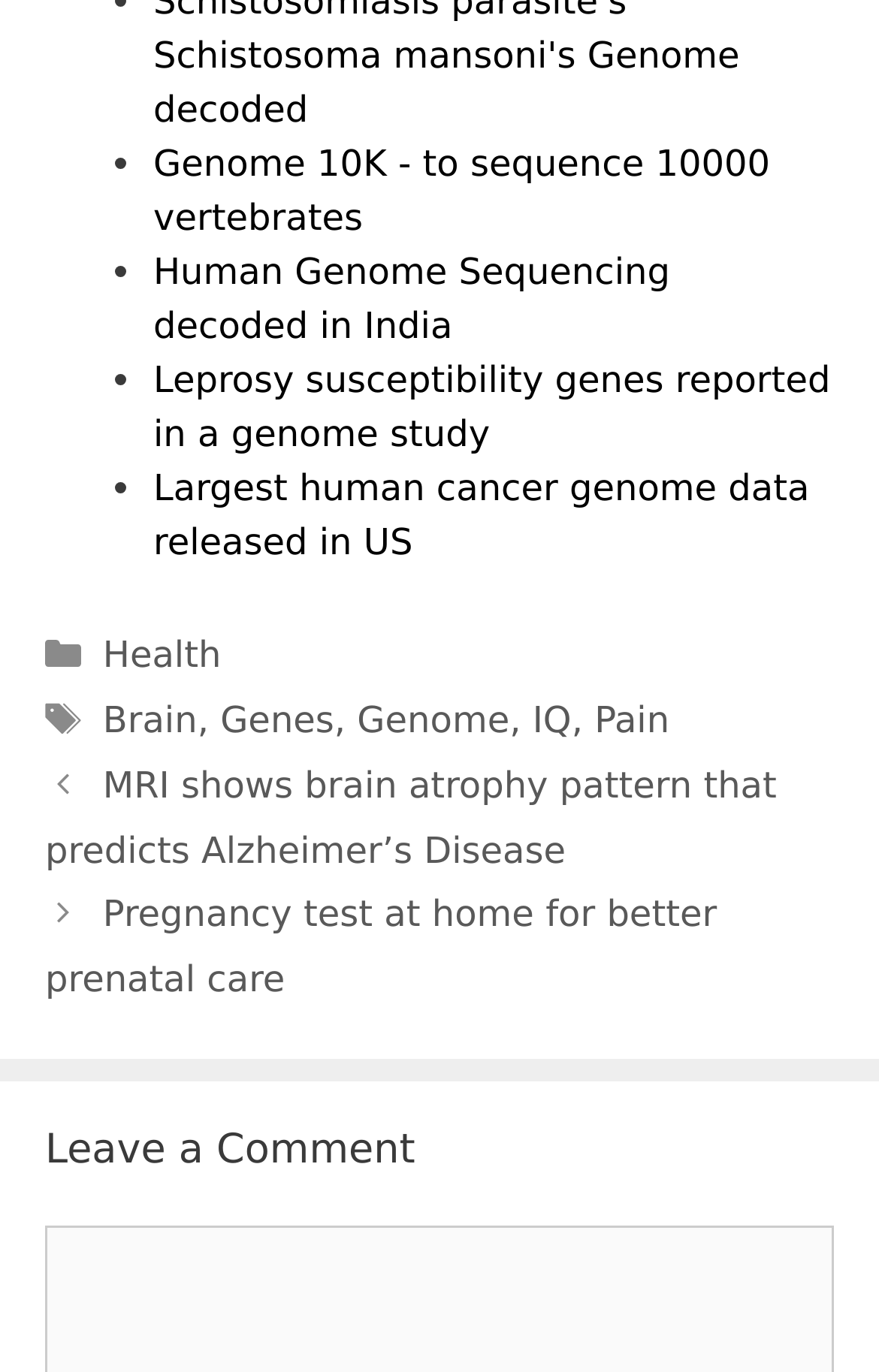What is the first link in the list?
Look at the image and construct a detailed response to the question.

I looked at the list of links and found that the first one is 'Genome 10K - to sequence 10000 vertebrates'.